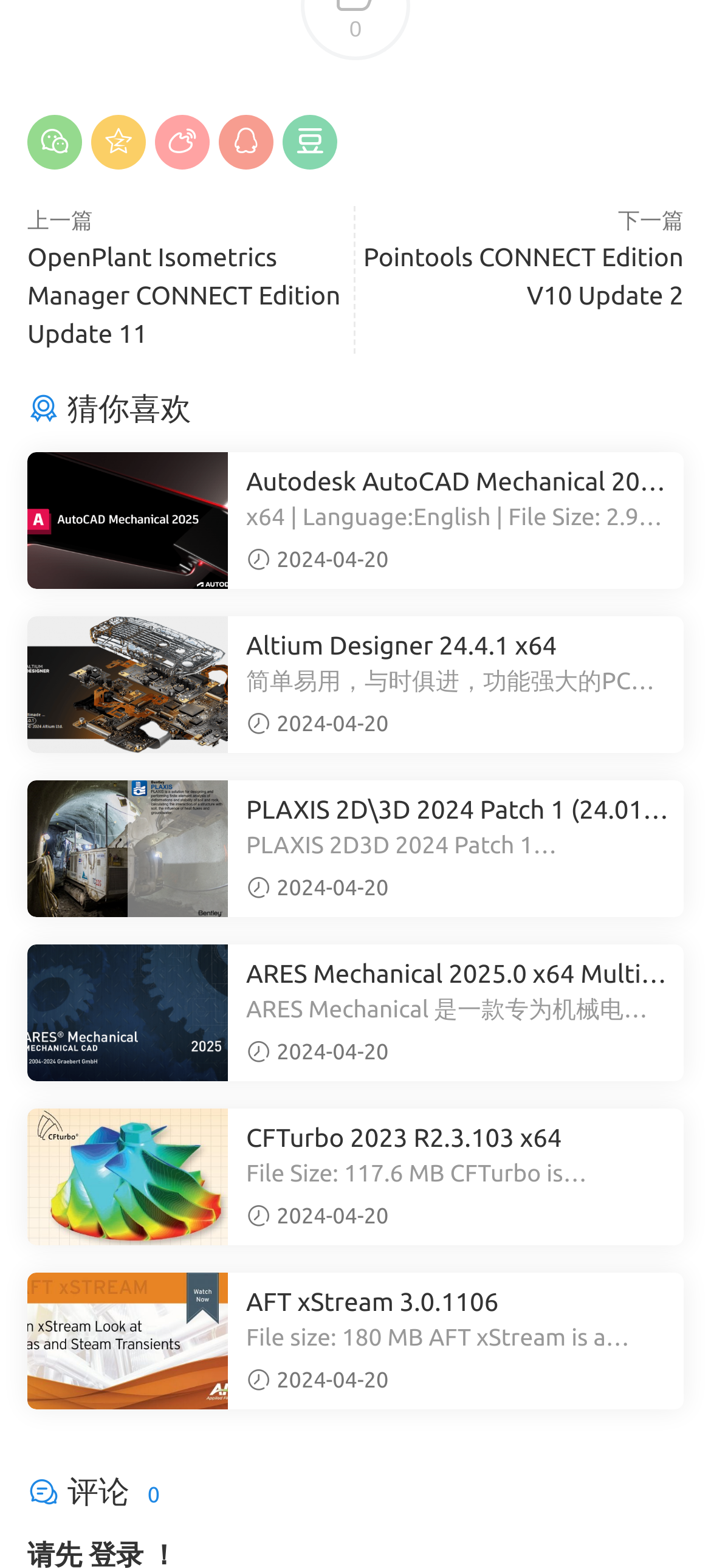Answer the question using only a single word or phrase: 
What is the file size of CFTurbo 2023 R2.3.103 x64?

117.6 MB